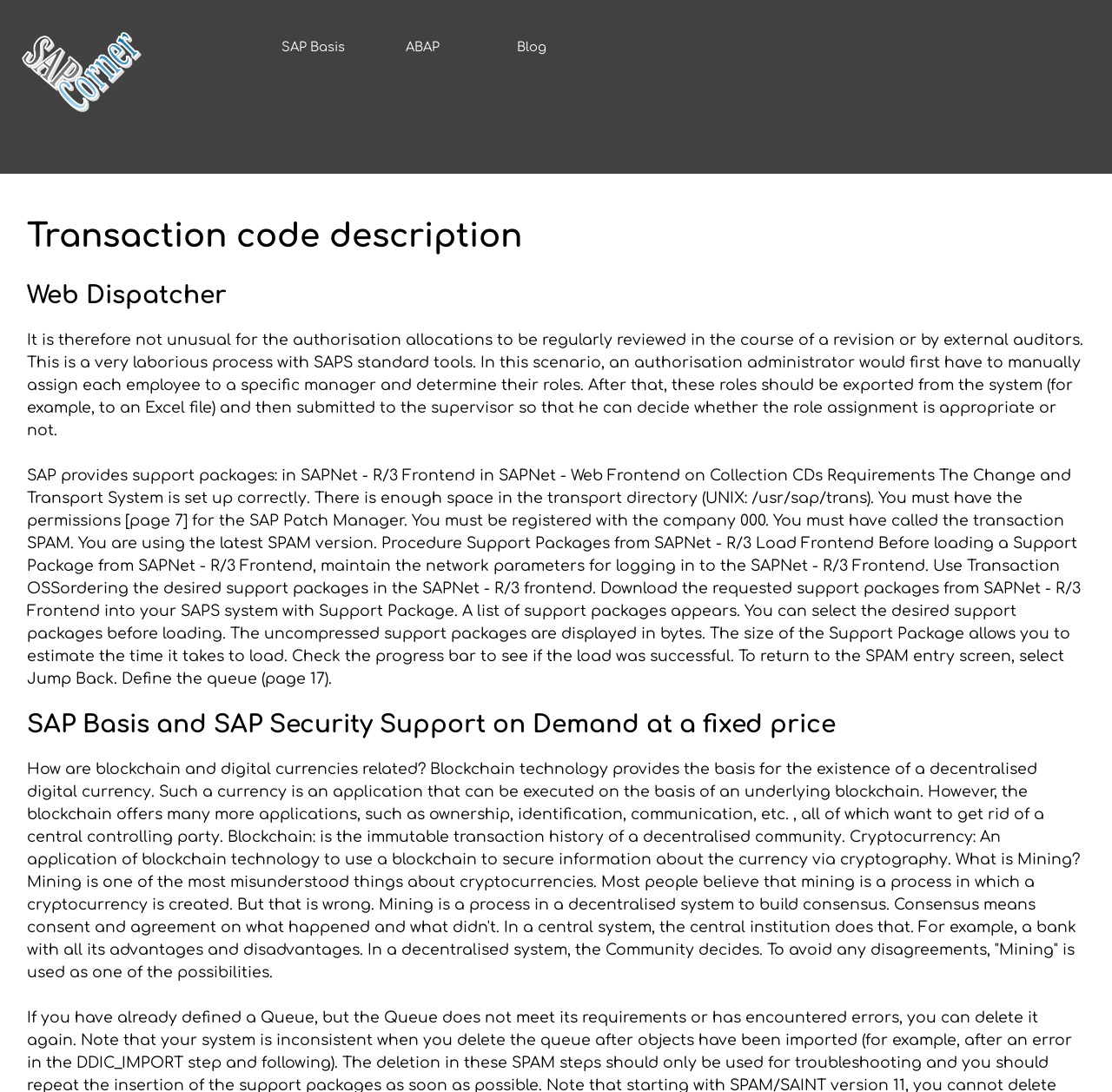What is the purpose of the Change and Transport System?
Please provide a comprehensive and detailed answer to the question.

According to the webpage, the Change and Transport System is set up correctly, which is a requirement for loading support packages from SAPNet - R/3 Frontend. This suggests that the purpose of the Change and Transport System is to facilitate the loading of support packages.